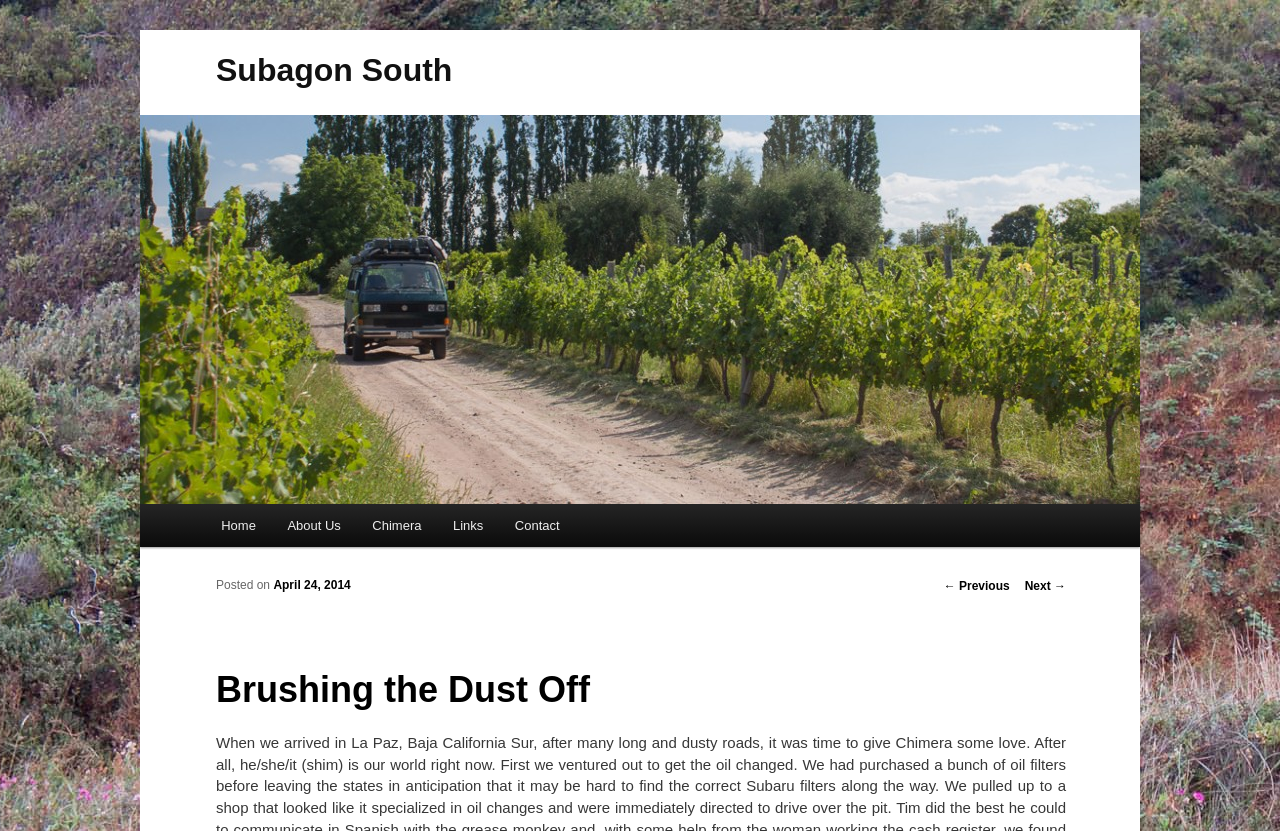Please provide a detailed answer to the question below by examining the image:
What is the purpose of the 'Skip to primary content' link?

The purpose of the 'Skip to primary content' link can be determined by its text content, which suggests that it allows users to bypass the navigation menu and other non-essential content and jump directly to the main content of the webpage.